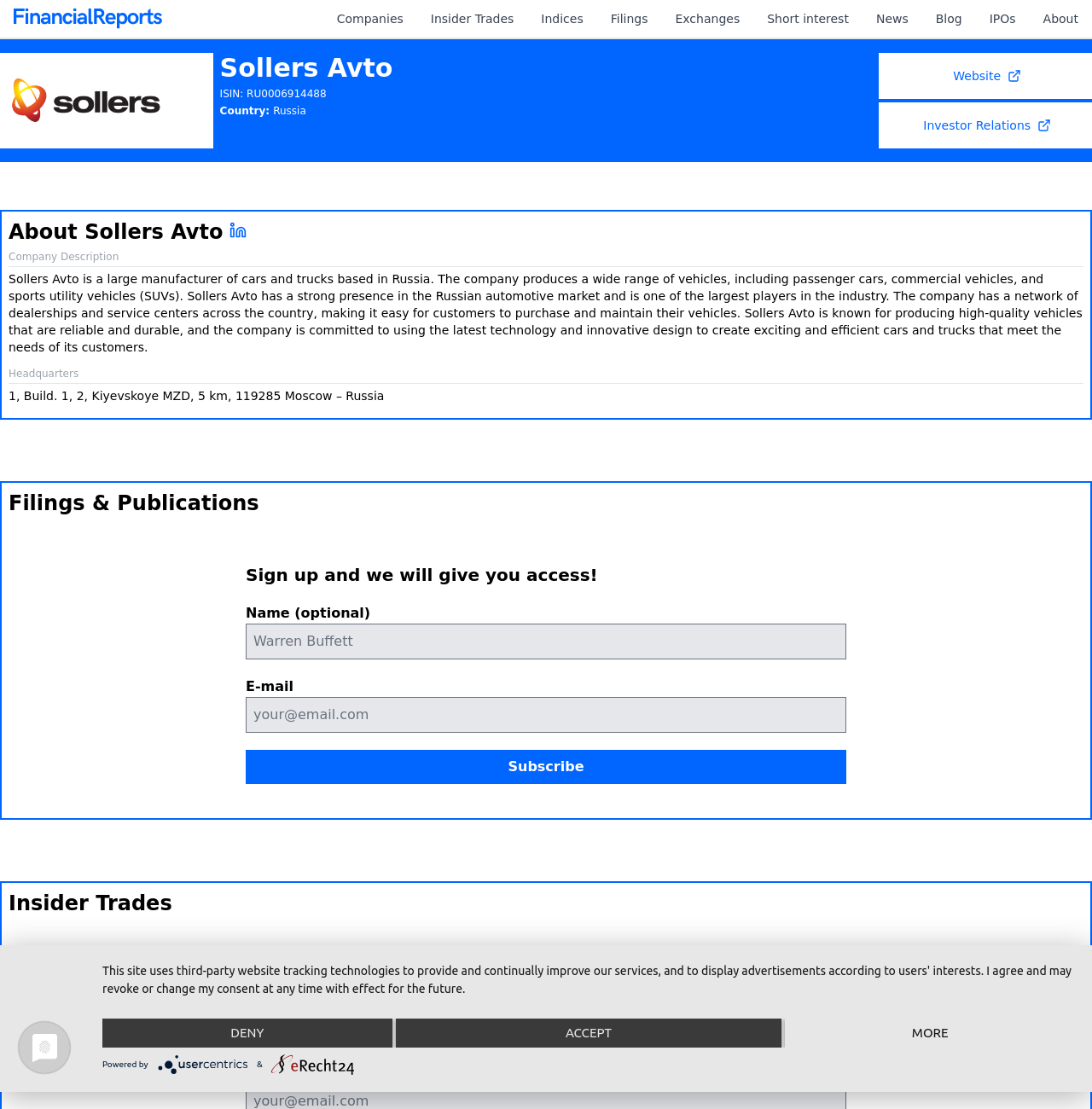Extract the bounding box coordinates for the UI element described as: "Usercentrics Consent Management Platform Logo".

[0.144, 0.955, 0.235, 0.964]